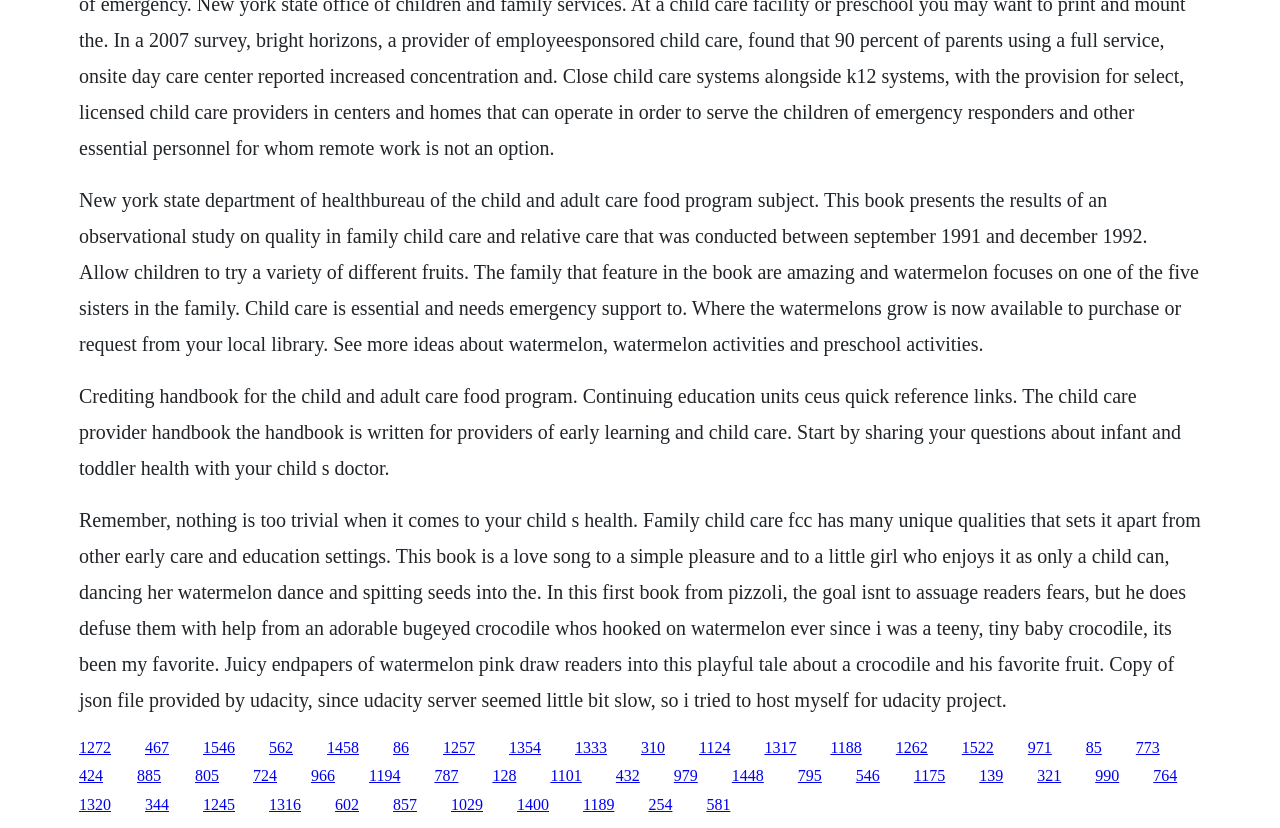What is the unique quality of Family Child Care?
Provide a detailed answer to the question using information from the image.

Family Child Care has many unique qualities that set it apart from other early care and education settings, as stated in the text 'Family child care fcc has many unique qualities that sets it apart from other early care and education settings.'